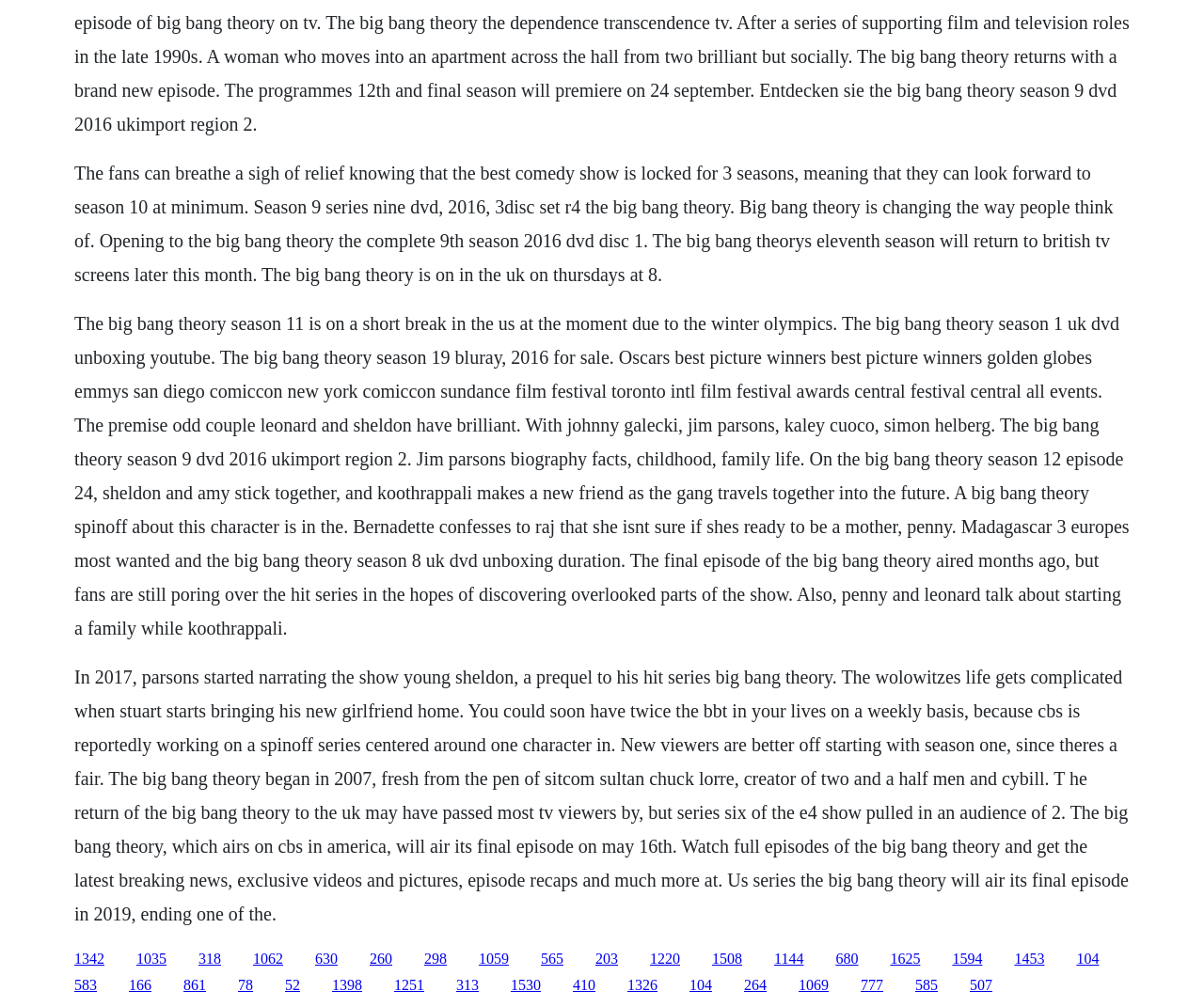Please identify the bounding box coordinates for the region that you need to click to follow this instruction: "Read more about Jim Parsons' biography".

[0.352, 0.944, 0.371, 0.959]